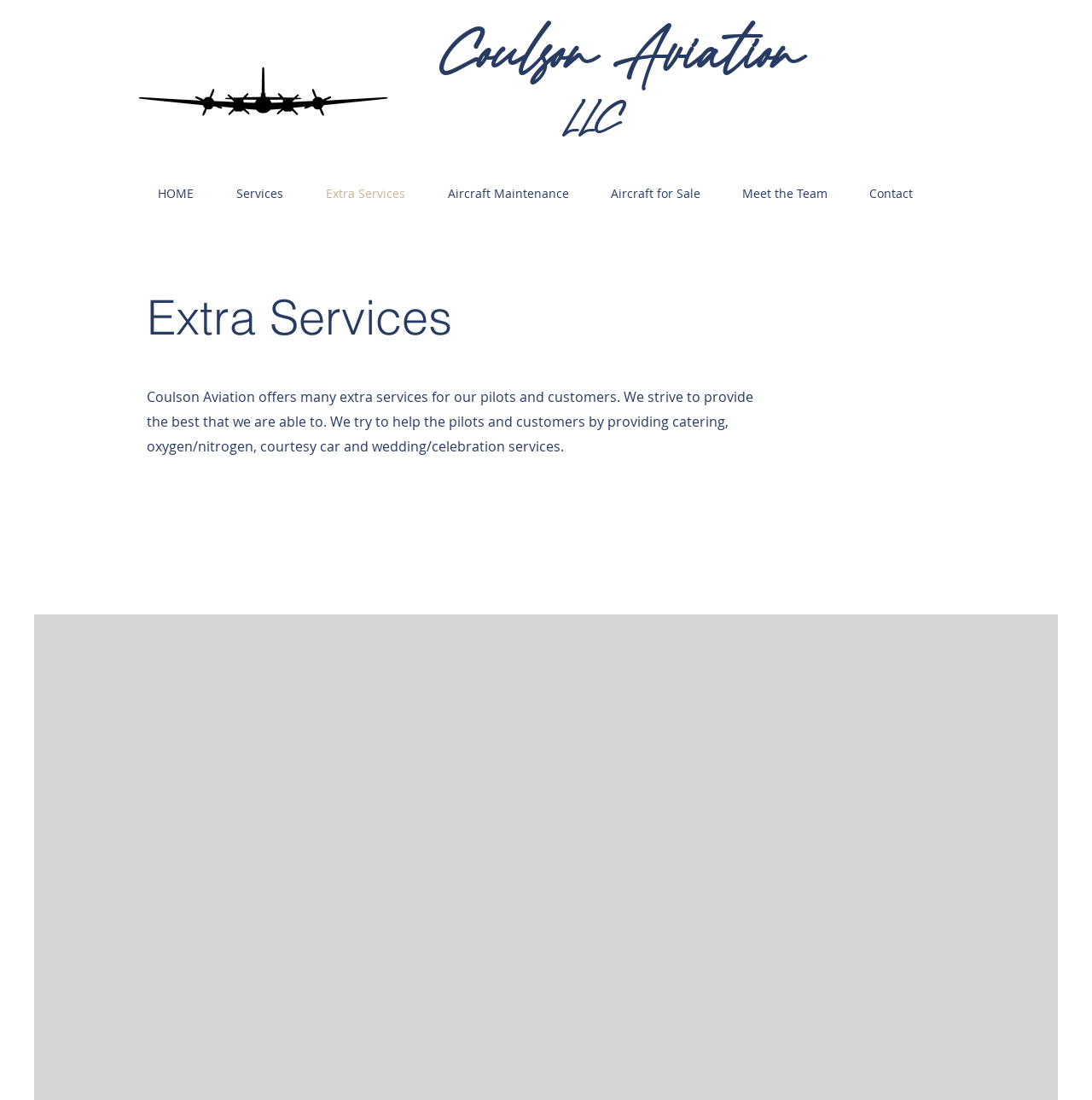What services are provided by the company?
Can you provide an in-depth and detailed response to the question?

The services provided by the company can be found in the StaticText element, which describes the extra services offered by Coulson Aviation. These services include catering, oxygen/nitrogen, courtesy car, and wedding/celebration services.